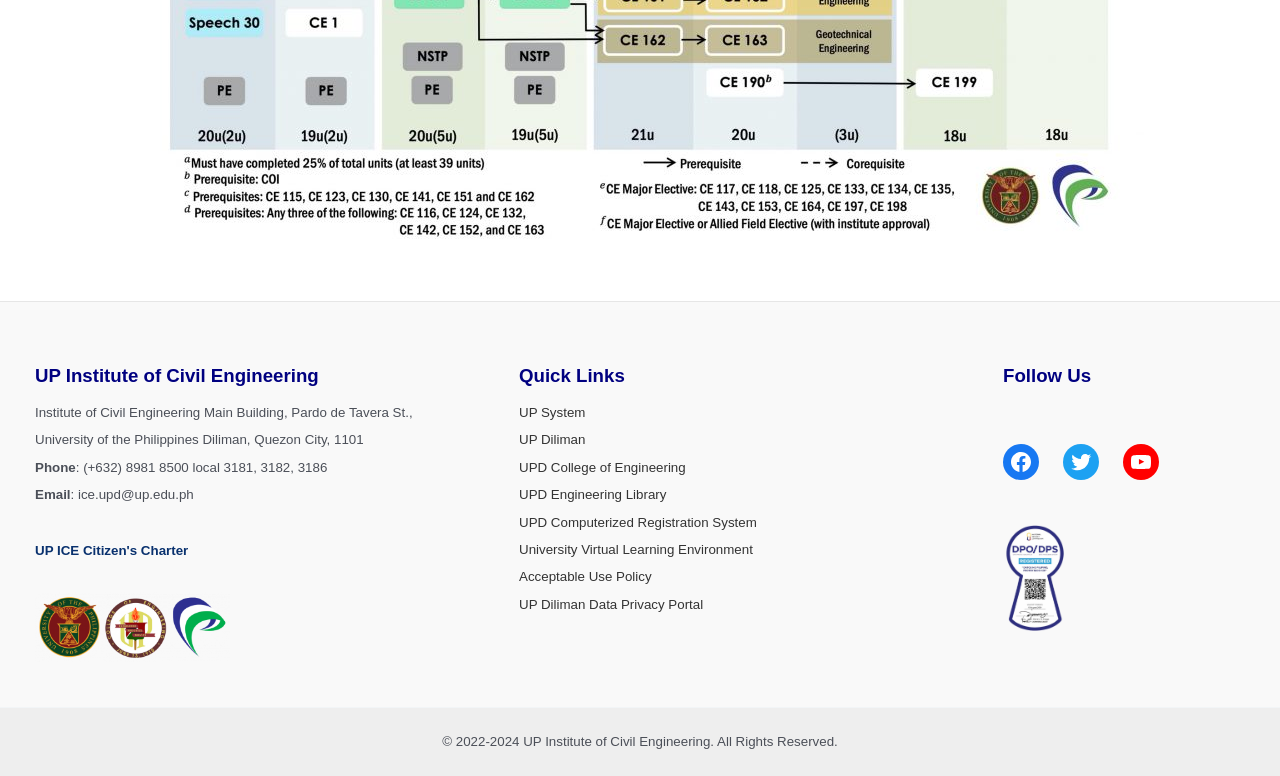Locate the bounding box coordinates of the area to click to fulfill this instruction: "View UP Diliman Data Privacy Portal". The bounding box should be presented as four float numbers between 0 and 1, in the order [left, top, right, bottom].

[0.405, 0.769, 0.549, 0.788]